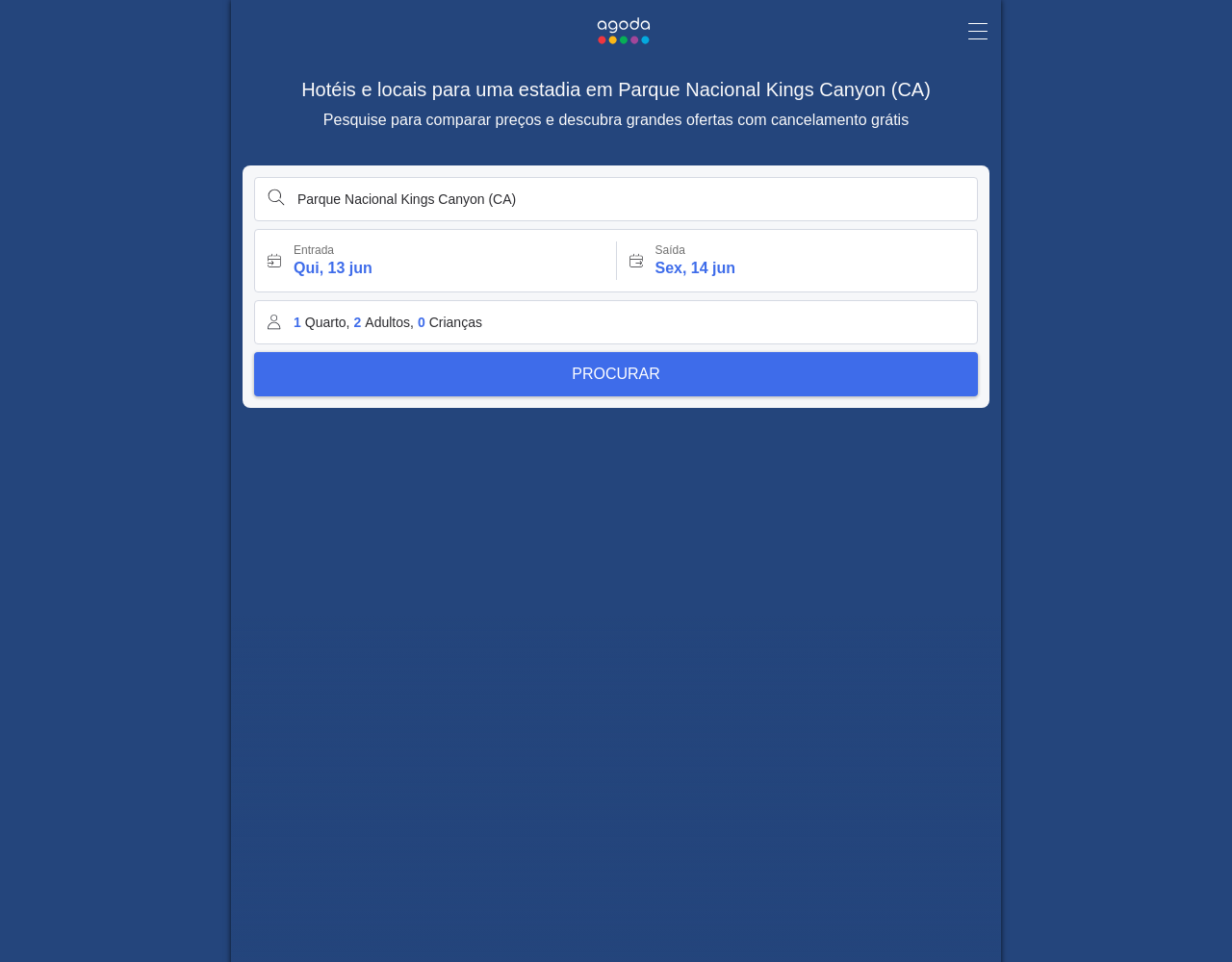Describe every aspect of the webpage comprehensively.

The webpage appears to be a hotel booking website, specifically focused on Parque Nacional Kings Canyon (CA) in the United States. At the top left corner, there is a link to the Agoda logo, which serves as a home link. 

Below the logo, there are two headings. The first heading reads "Hotéis e locais para uma estadia em Parque Nacional Kings Canyon (CA)", and the second heading states "Pesquise para comparar preços e descubra grandes ofertas com cancelamento grátis". 

To the right of the headings, there are three buttons aligned vertically. The first button displays the location "Parque Nacional Kings Canyon (CA)". The second button shows the check-in and check-out dates, "Entrada Qui, 13 jun Saída Sex, 14 jun". The third button indicates the room configuration, "1 Quarto, 2 Adultos, 0 Crianças". 

At the bottom right of these buttons, there is a "PROCURAR" (Search) button.